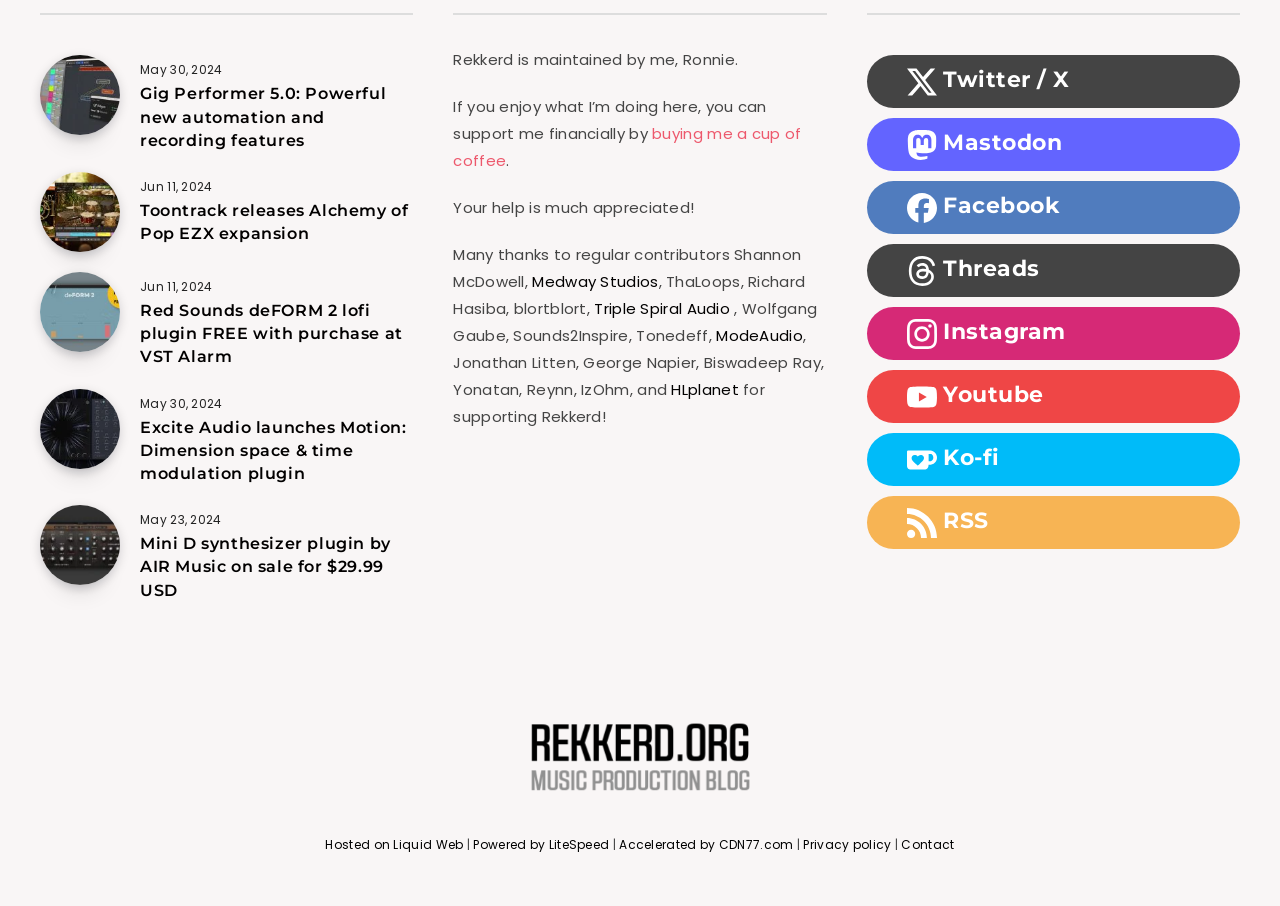Please specify the bounding box coordinates of the clickable region to carry out the following instruction: "Click on the link to read about Gig Performer 5.0". The coordinates should be four float numbers between 0 and 1, in the format [left, top, right, bottom].

[0.109, 0.093, 0.302, 0.171]